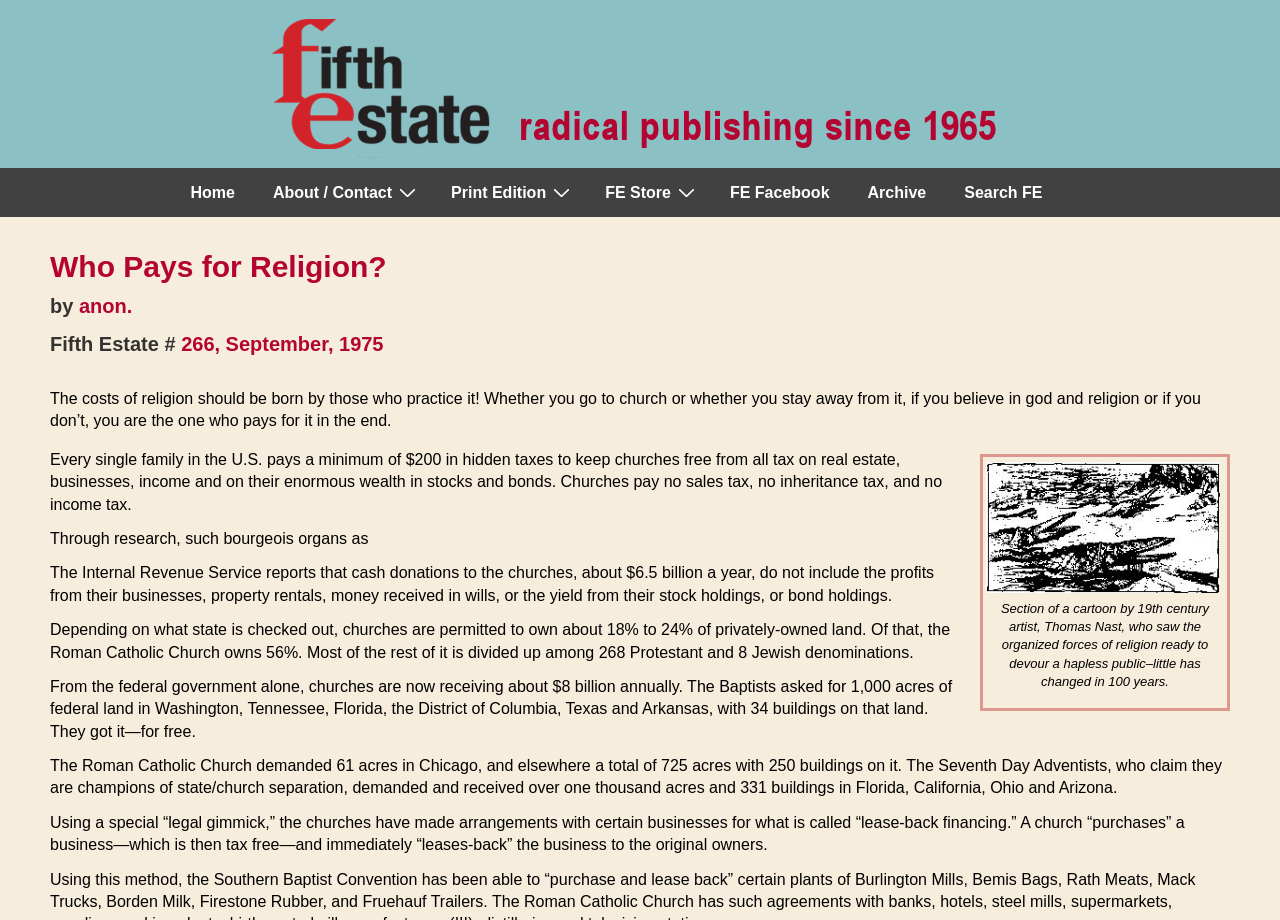Locate the bounding box coordinates of the area you need to click to fulfill this instruction: 'Go to Home page'. The coordinates must be in the form of four float numbers ranging from 0 to 1: [left, top, right, bottom].

[0.135, 0.184, 0.198, 0.236]